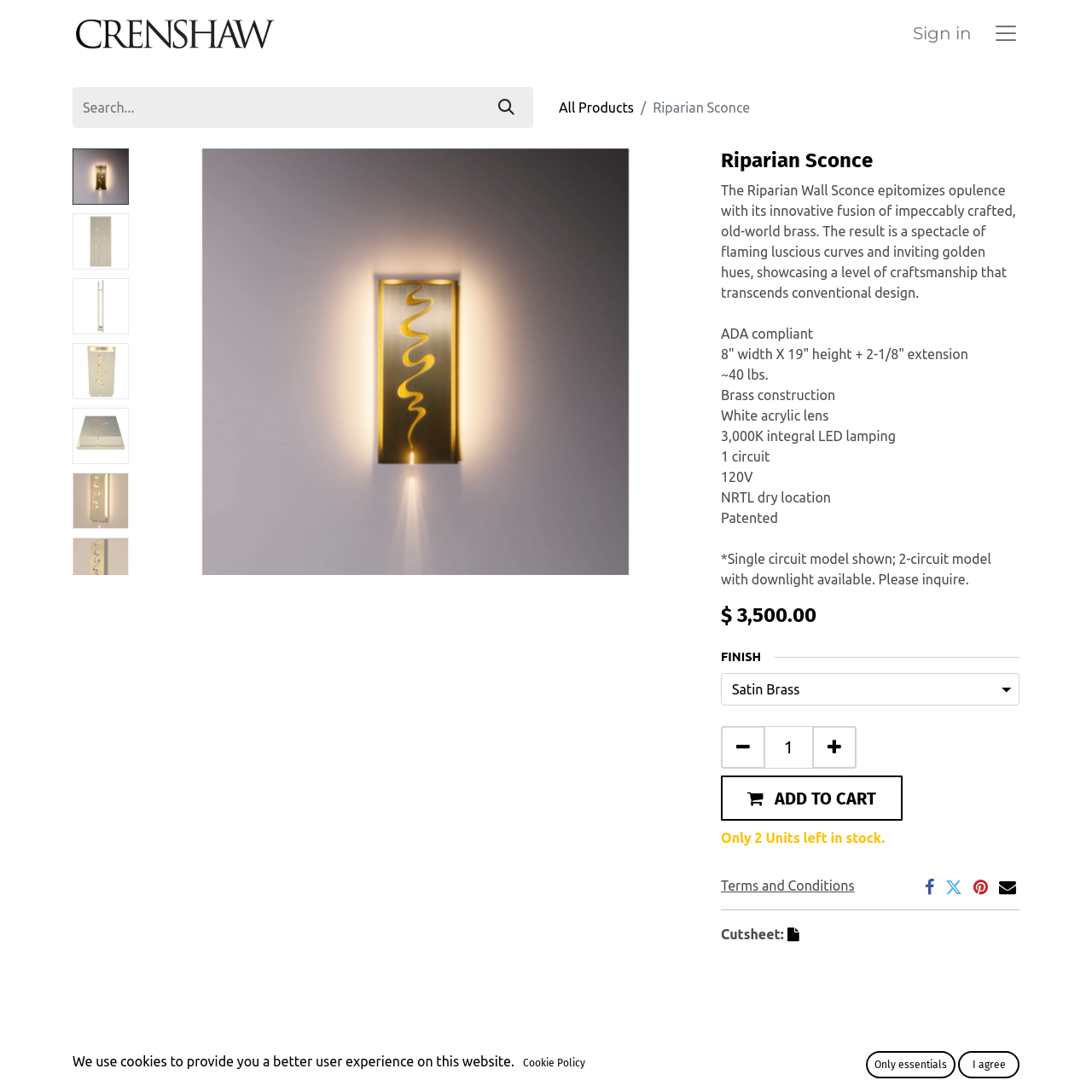What is the name of the product?
Respond with a short answer, either a single word or a phrase, based on the image.

Riparian Sconce